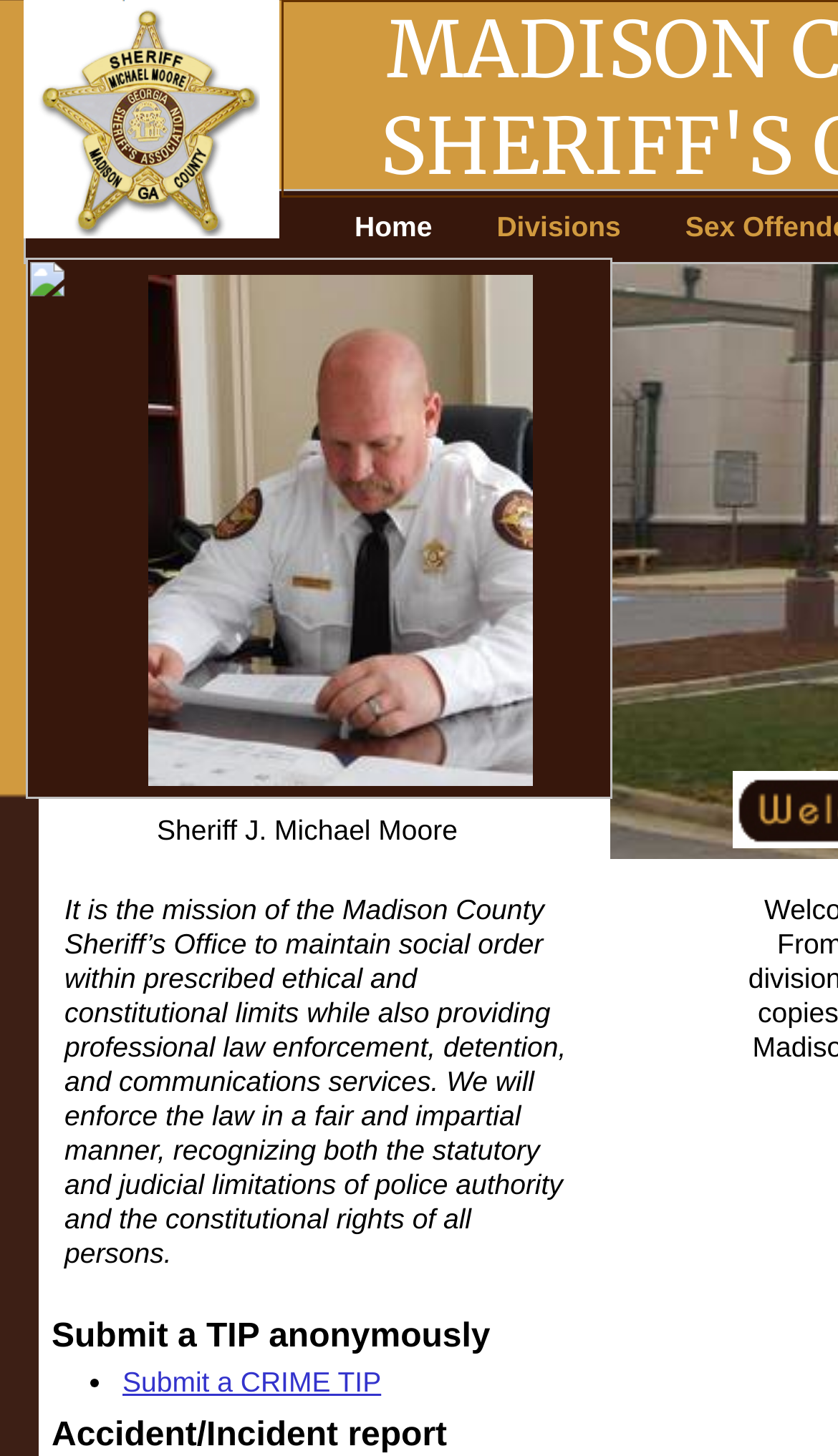Provide a brief response to the question using a single word or phrase: 
What is the purpose of the Accident/Incident report?

To report accidents or incidents